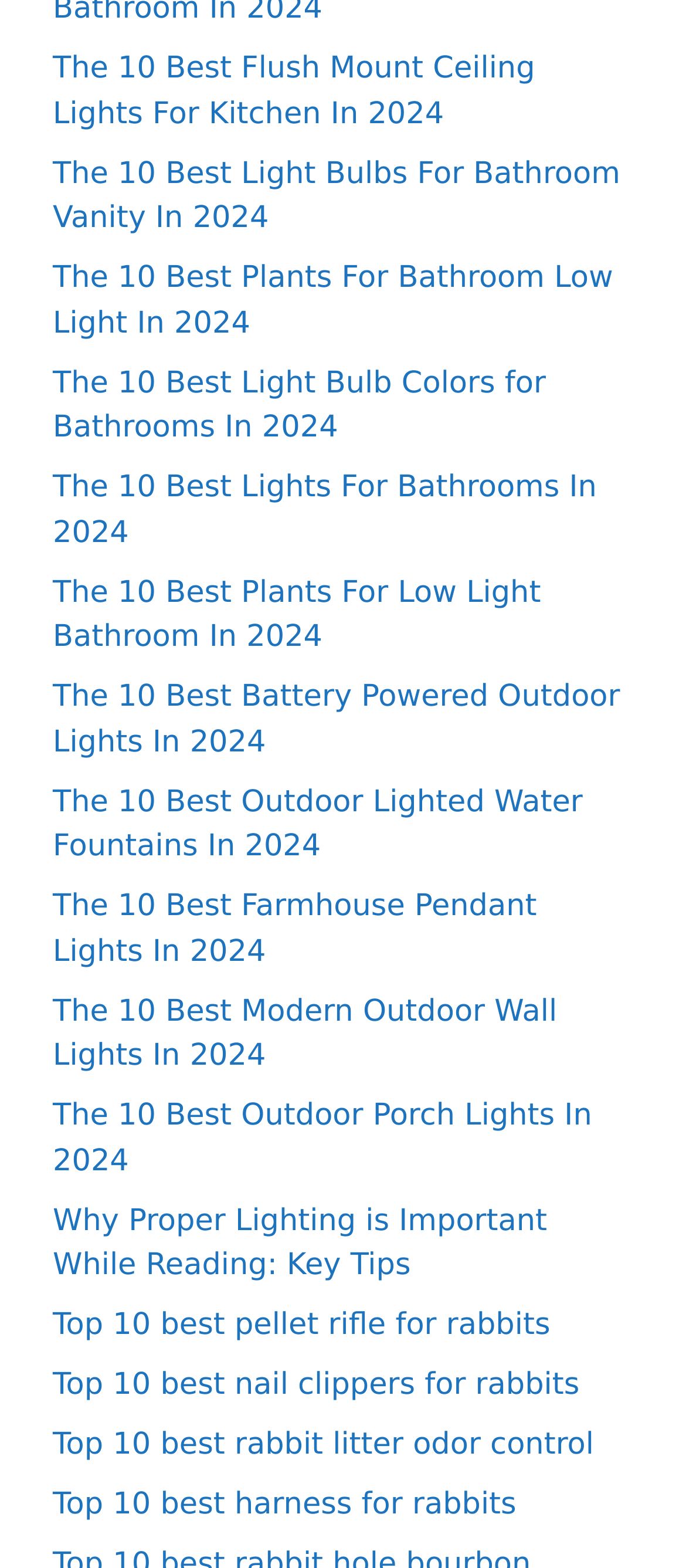Identify the bounding box coordinates for the region to click in order to carry out this instruction: "Explore the top 10 best pellet rifle for rabbits". Provide the coordinates using four float numbers between 0 and 1, formatted as [left, top, right, bottom].

[0.077, 0.834, 0.802, 0.857]